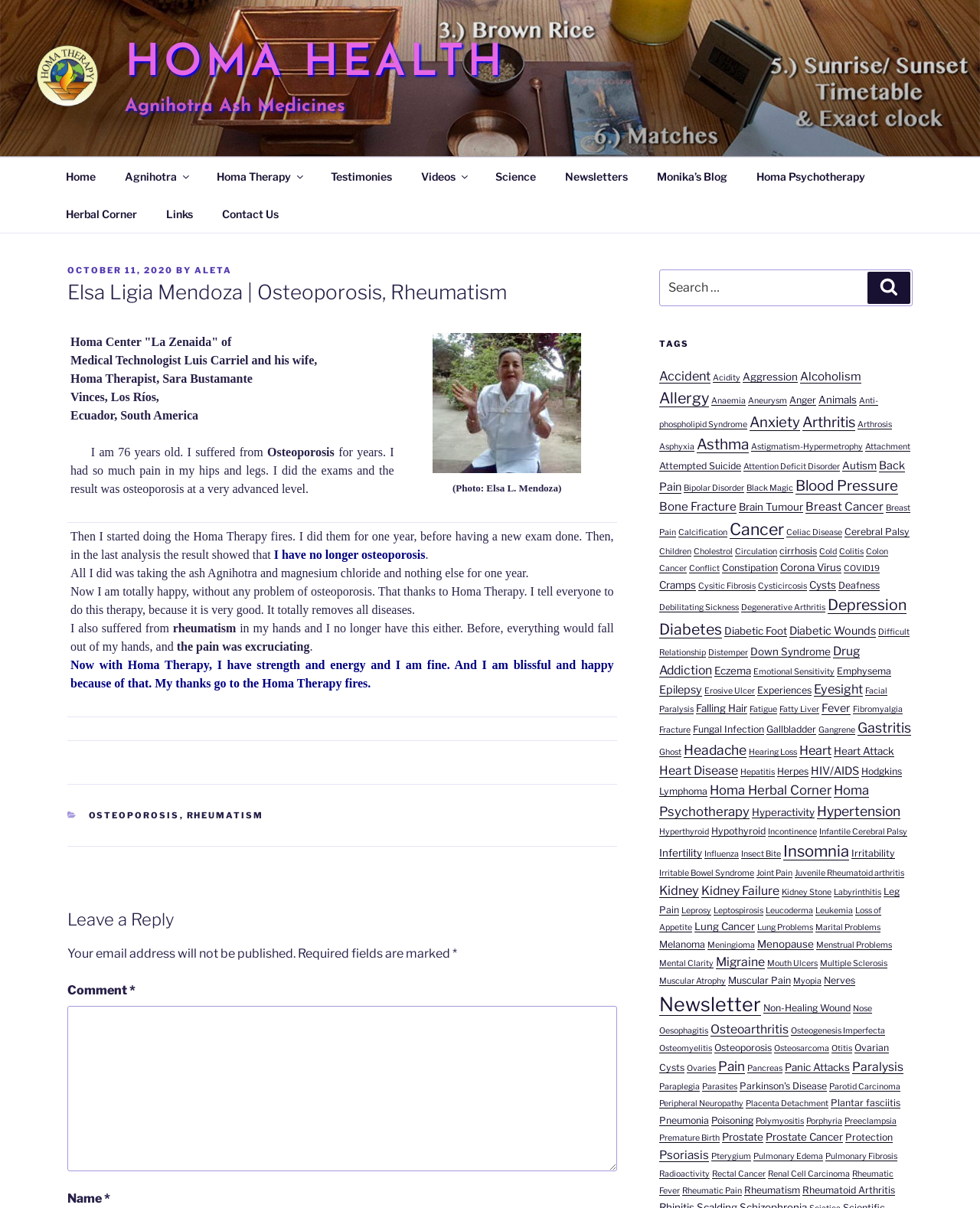Locate the bounding box coordinates for the element described below: "cirrhosis". The coordinates must be four float values between 0 and 1, formatted as [left, top, right, bottom].

[0.795, 0.451, 0.833, 0.461]